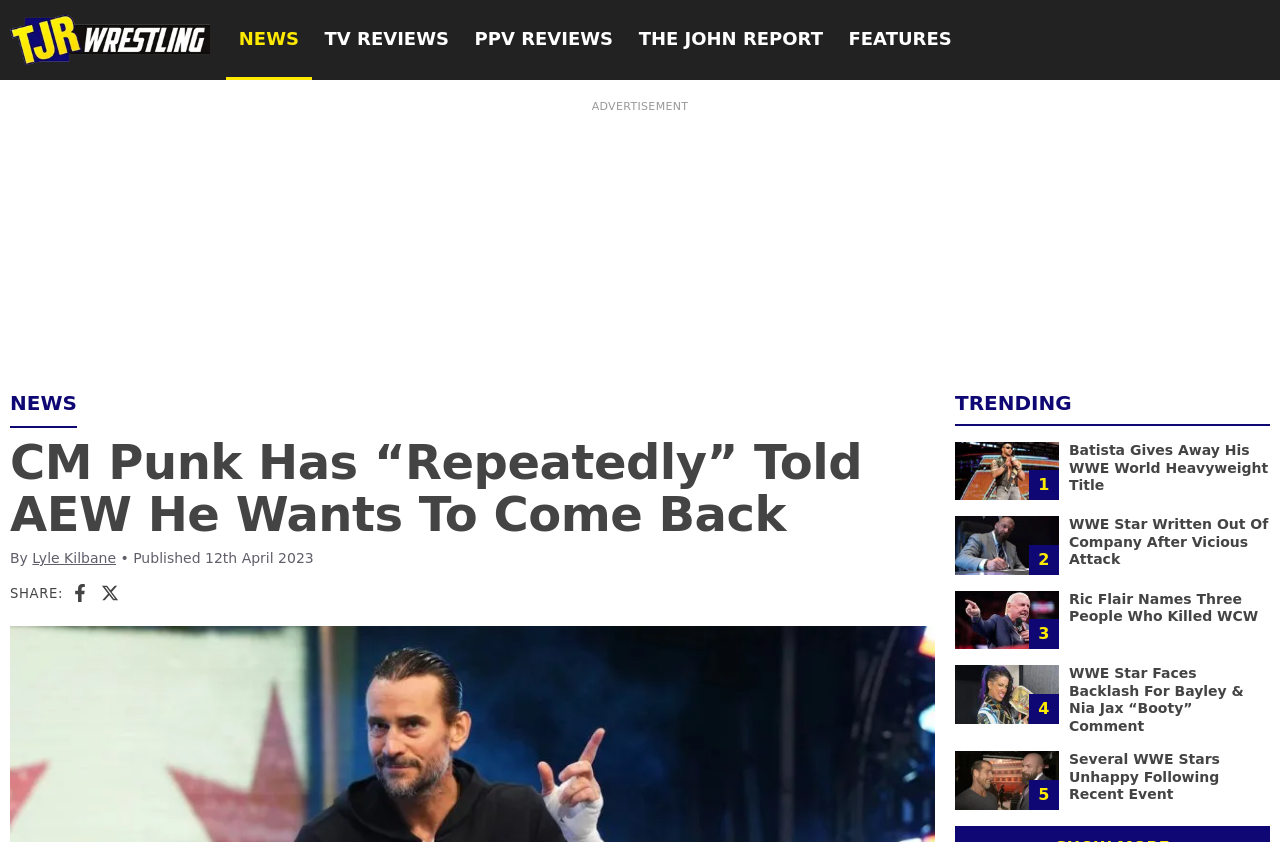Determine the bounding box coordinates for the area that needs to be clicked to fulfill this task: "Click on the NEWS link". The coordinates must be given as four float numbers between 0 and 1, i.e., [left, top, right, bottom].

[0.177, 0.0, 0.244, 0.095]